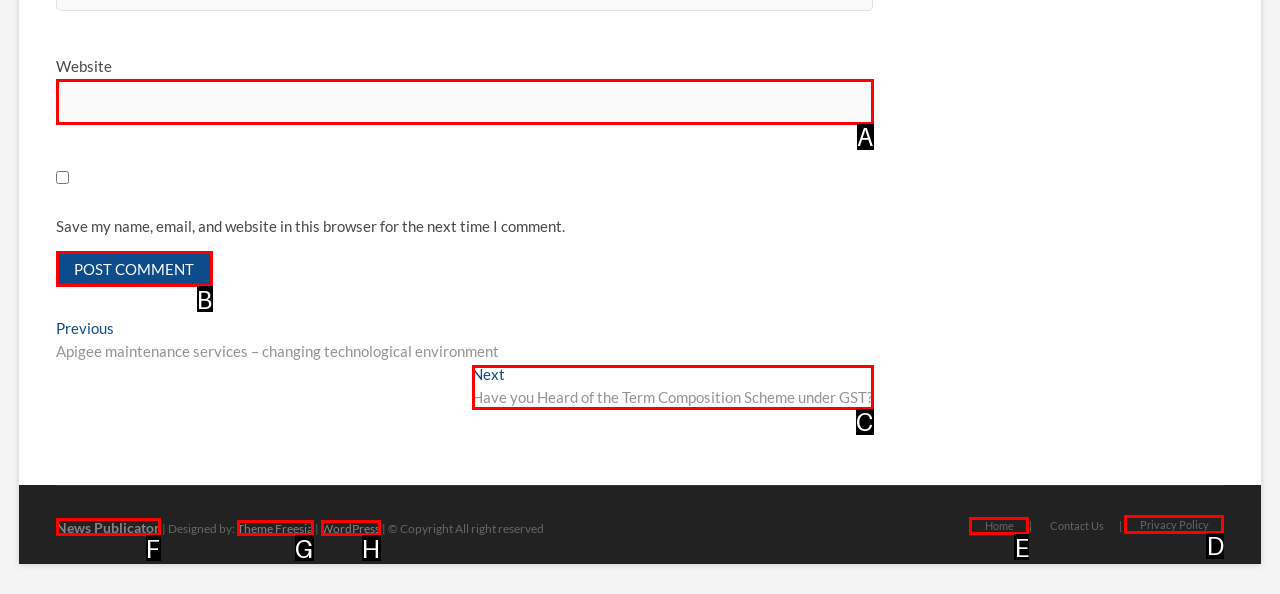Pick the HTML element that should be clicked to execute the task: Post a comment
Respond with the letter corresponding to the correct choice.

B